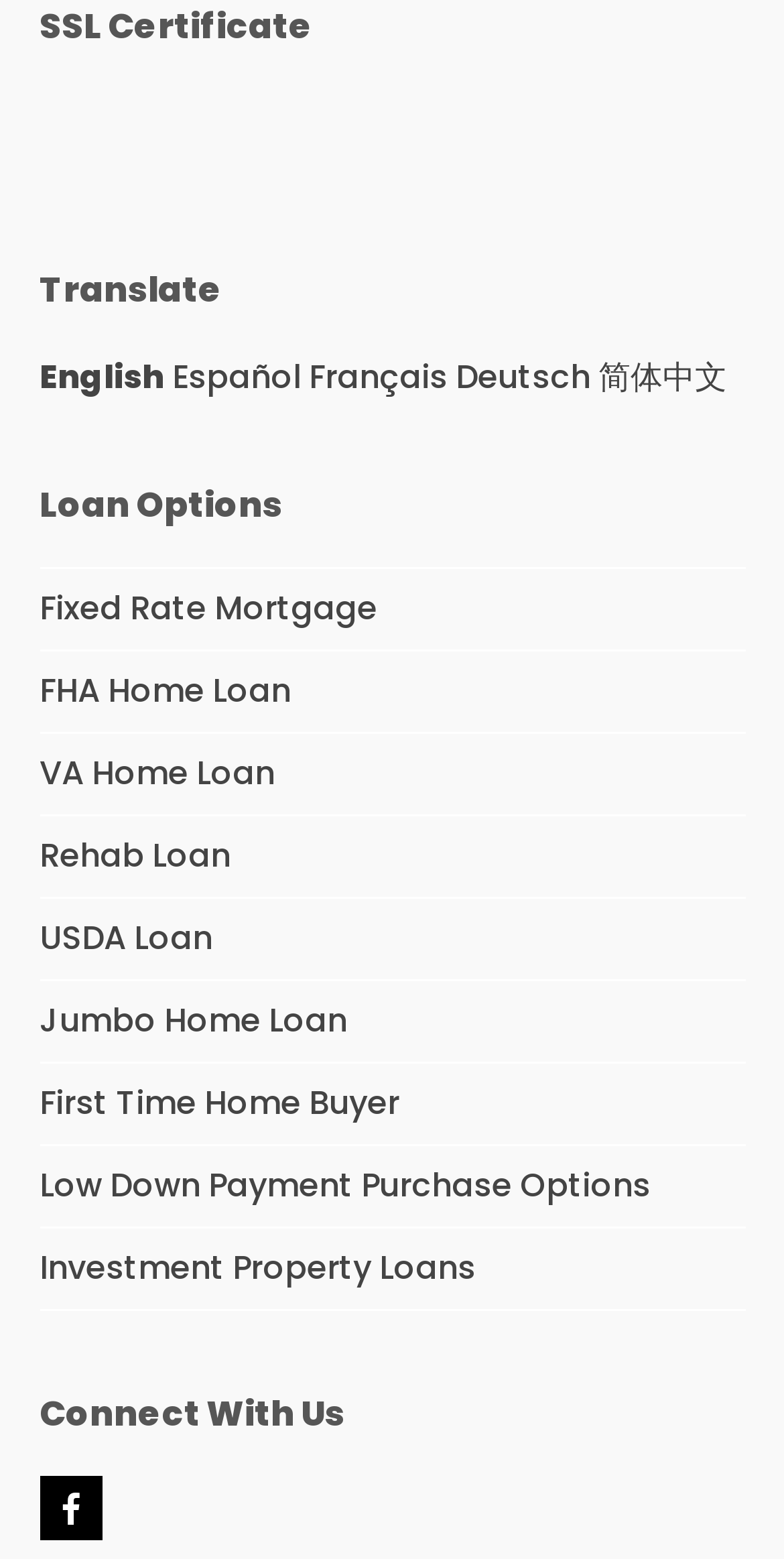Locate the bounding box coordinates of the area that needs to be clicked to fulfill the following instruction: "Connect with us on Facebook". The coordinates should be in the format of four float numbers between 0 and 1, namely [left, top, right, bottom].

[0.05, 0.947, 0.132, 0.988]